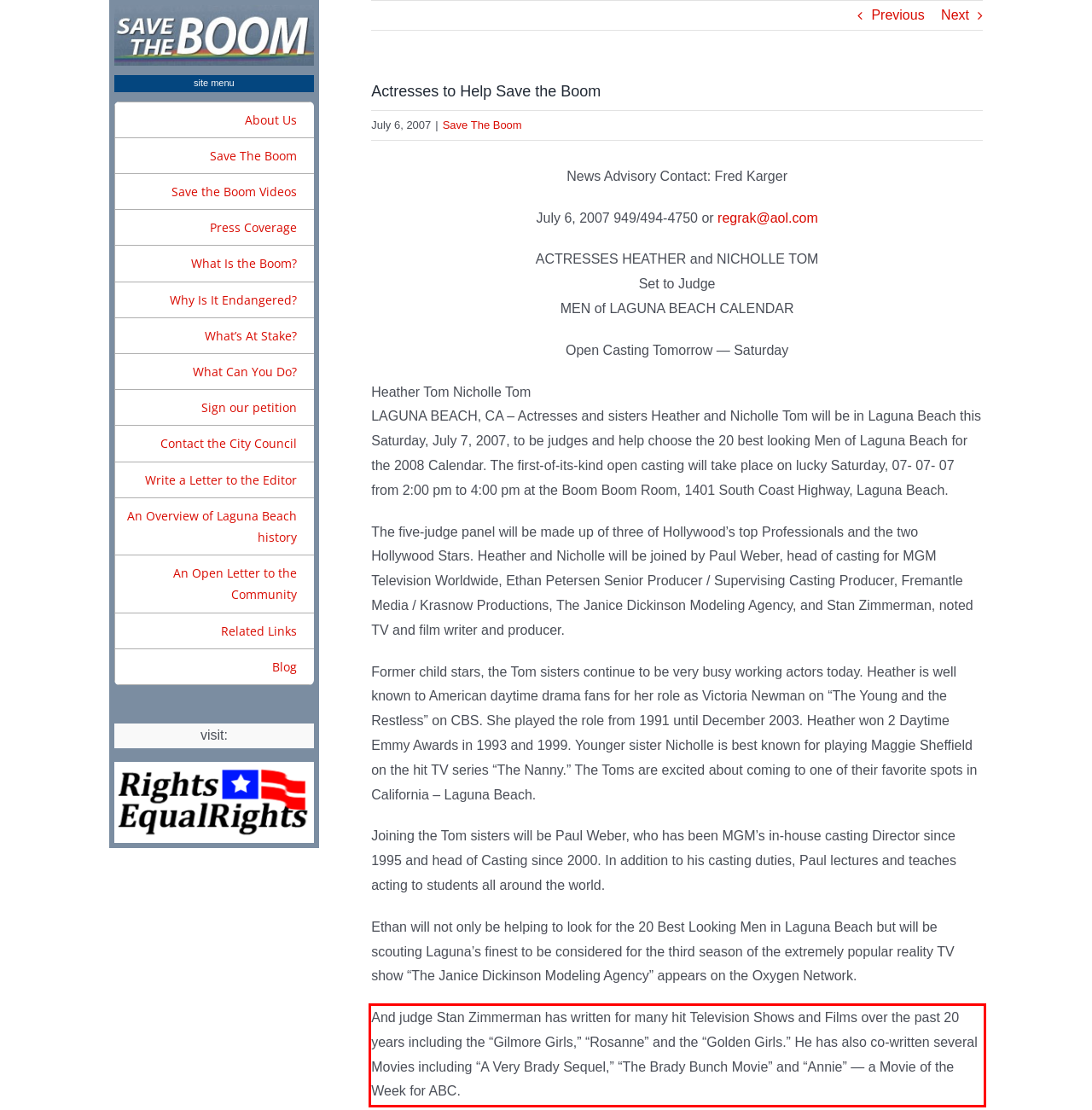You have a screenshot of a webpage where a UI element is enclosed in a red rectangle. Perform OCR to capture the text inside this red rectangle.

And judge Stan Zimmerman has written for many hit Television Shows and Films over the past 20 years including the “Gilmore Girls,” “Rosanne” and the “Golden Girls.” He has also co-written several Movies including “A Very Brady Sequel,” “The Brady Bunch Movie” and “Annie” — a Movie of the Week for ABC.